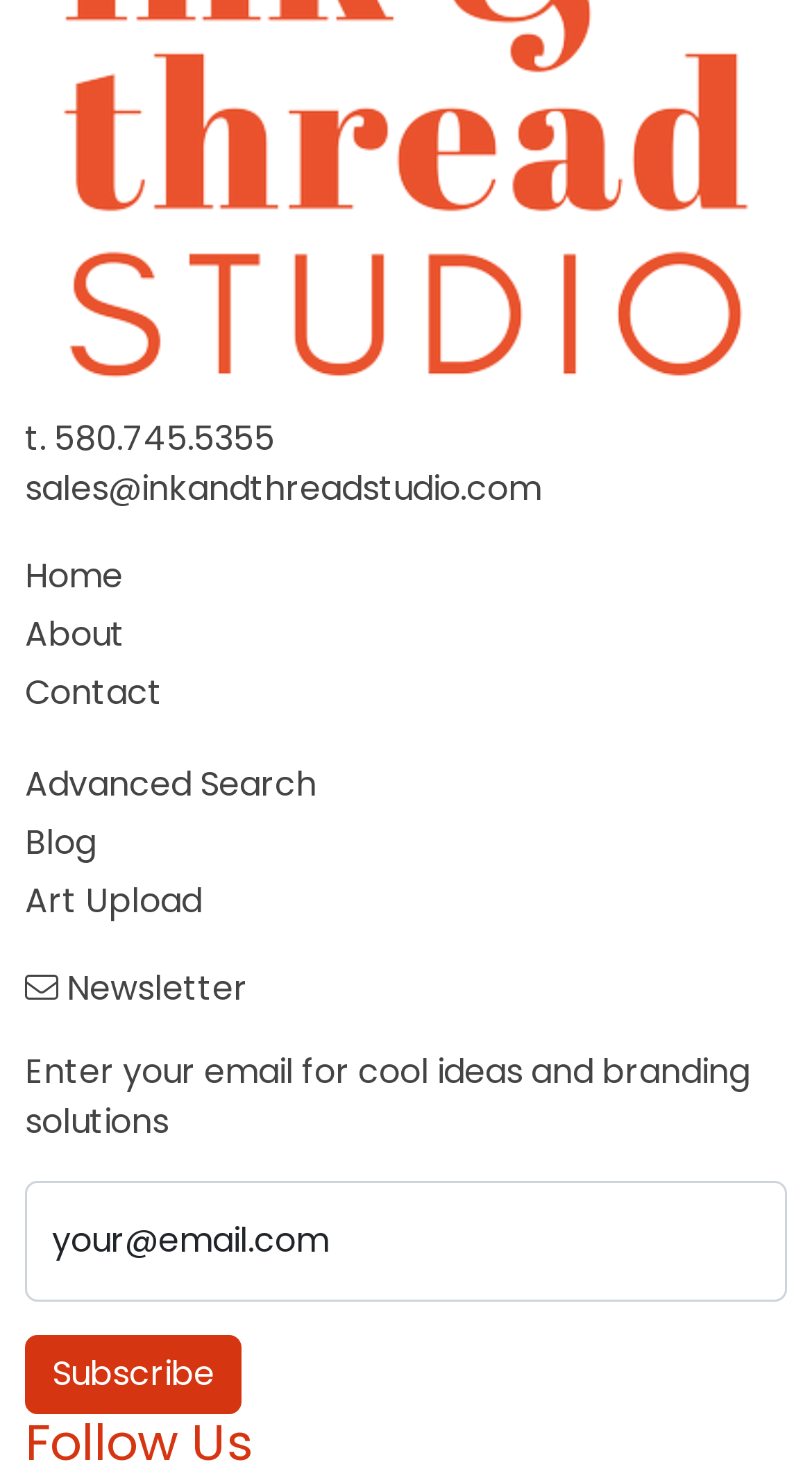What is the purpose of the textbox at the bottom of the page?
Based on the screenshot, provide your answer in one word or phrase.

Enter email for newsletter